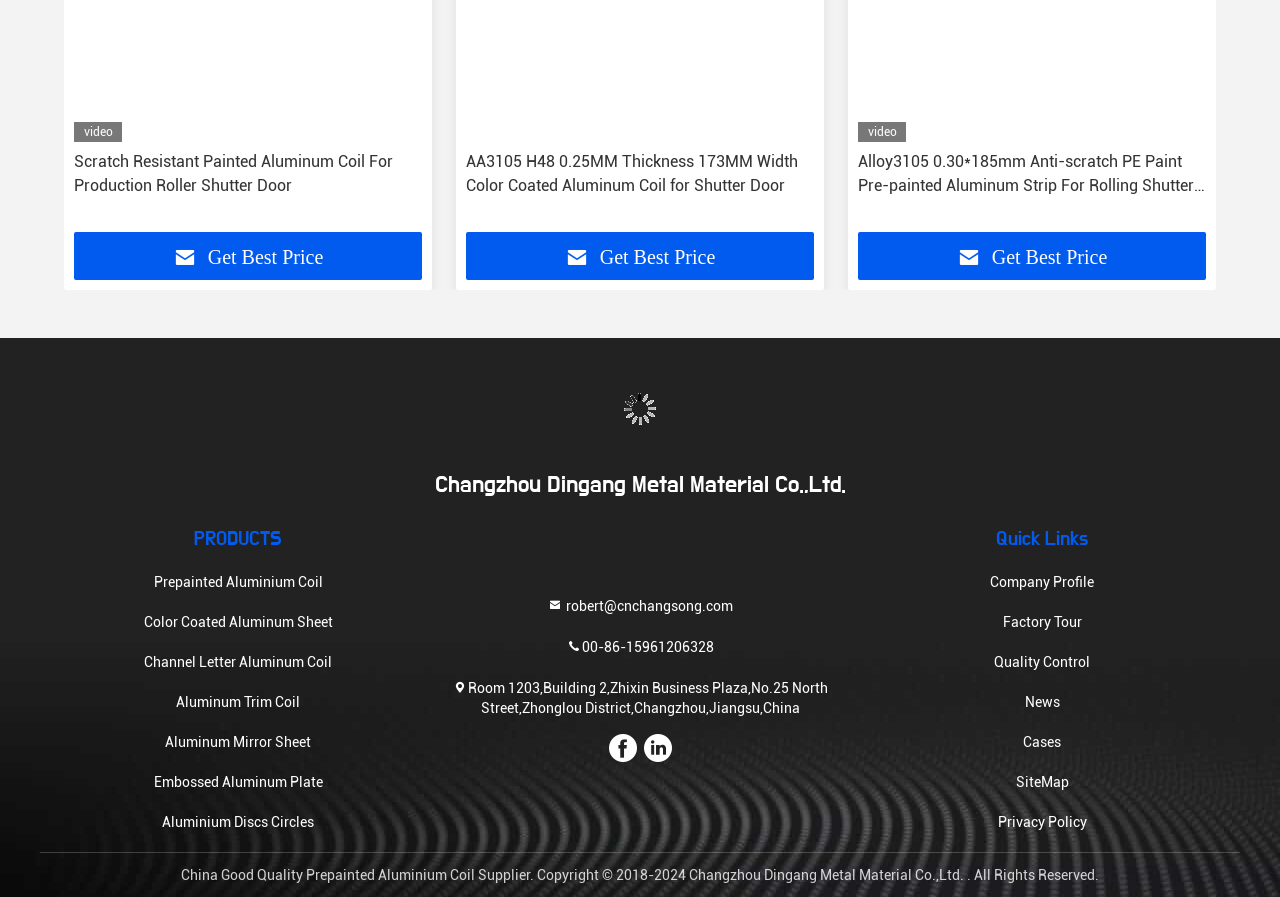Please identify the bounding box coordinates of the element on the webpage that should be clicked to follow this instruction: "Visit the company homepage of Changzhou Dingang Metal Material Co.,Ltd.". The bounding box coordinates should be given as four float numbers between 0 and 1, formatted as [left, top, right, bottom].

[0.0, 0.438, 1.0, 0.492]